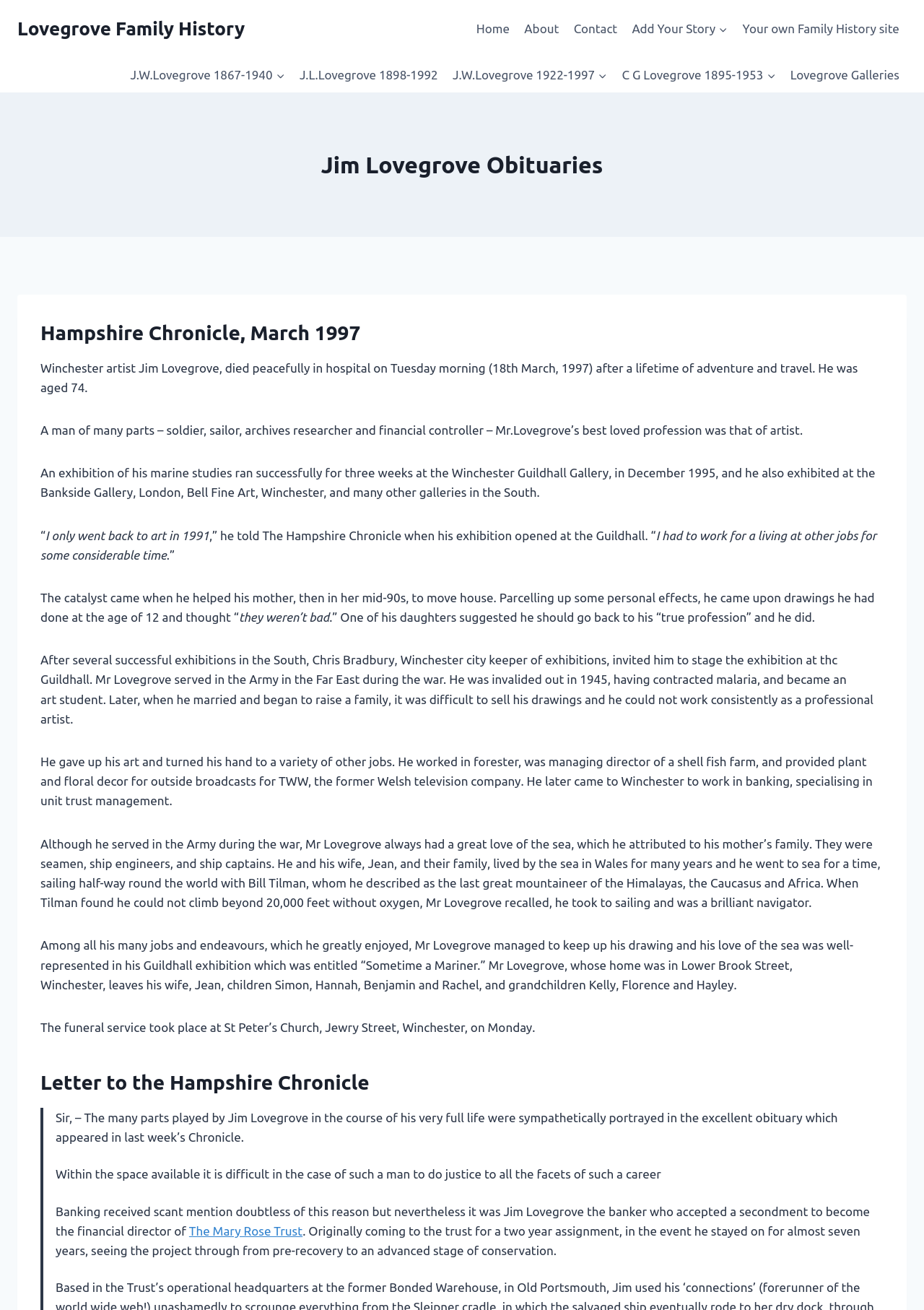Provide an in-depth caption for the contents of the webpage.

The webpage is dedicated to Jim Lovegrove Obituaries, with a focus on his life story and achievements. At the top, there is a primary navigation menu with links to "Home", "About", "Contact", "Add Your Story", and "Your own Family History site". Below this, there is a secondary navigation menu with links to different family members, including J.W.Lovegrove 1867-1940, J.L.Lovegrove 1898-1992, and others.

The main content of the page is divided into sections, with headings and paragraphs of text. The first section is titled "Jim Lovegrove Obituaries" and features a heading "Hampshire Chronicle, March 1997". Below this, there is a figure with a link to "Jim Lovegrove" and an image of him. The text describes Jim Lovegrove's life, including his death at the age of 74, his profession as an artist, and his exhibitions at various galleries.

The text continues to describe Jim Lovegrove's life, including his time in the Army, his work as an art student, and his various jobs, such as forester, shell fish farm manager, and banker. There are also mentions of his love of the sea, which is attributed to his mother's family, and his sailing experiences with Bill Tilman.

Throughout the text, there are images and figures with links to "Love of the sea" and "Jim Lovegrove, Winchester". The text also mentions Jim Lovegrove's family, including his wife Jean and their children and grandchildren.

At the bottom of the page, there is a section titled "Letter to the Hampshire Chronicle" with a response to Jim Lovegrove's obituary, praising the excellent portrayal of his life.